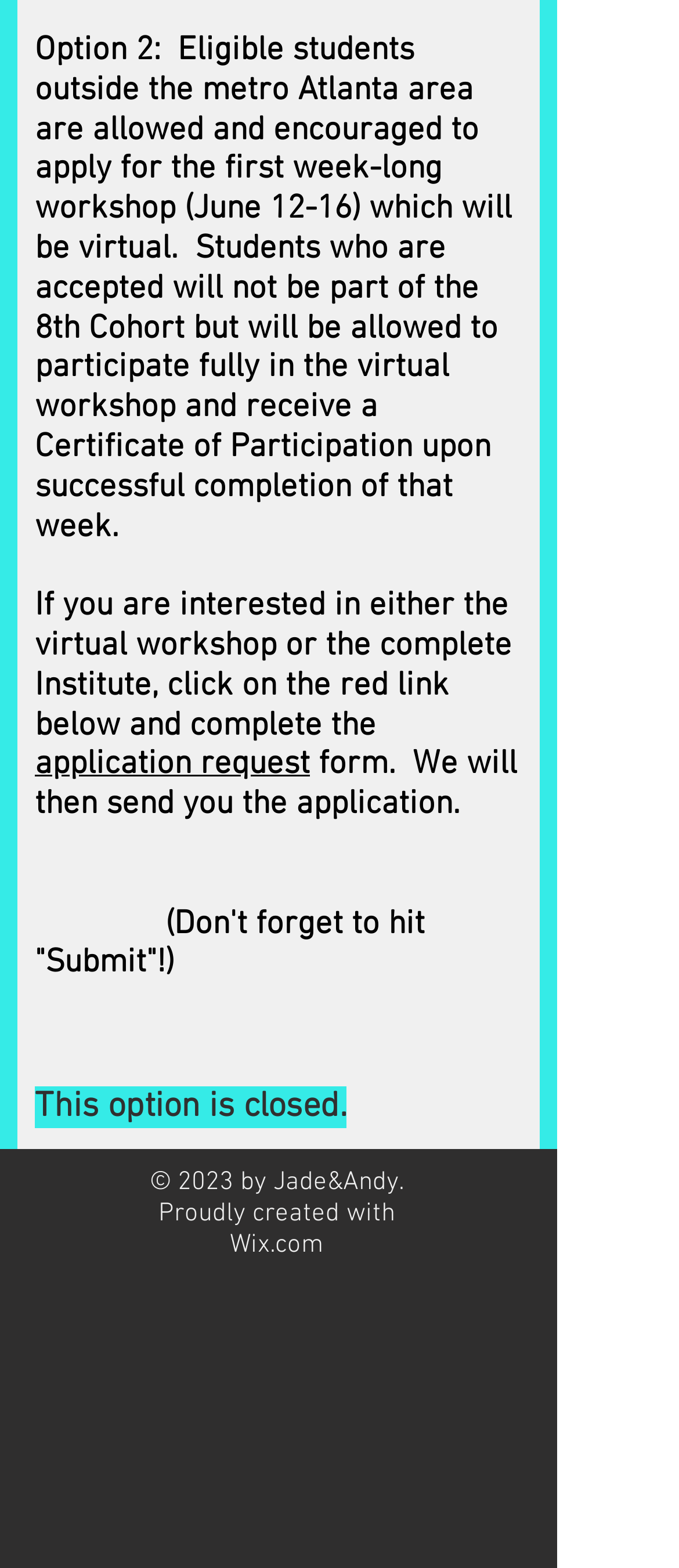What should students do after clicking the red link?
From the screenshot, provide a brief answer in one word or phrase.

Complete the application request form